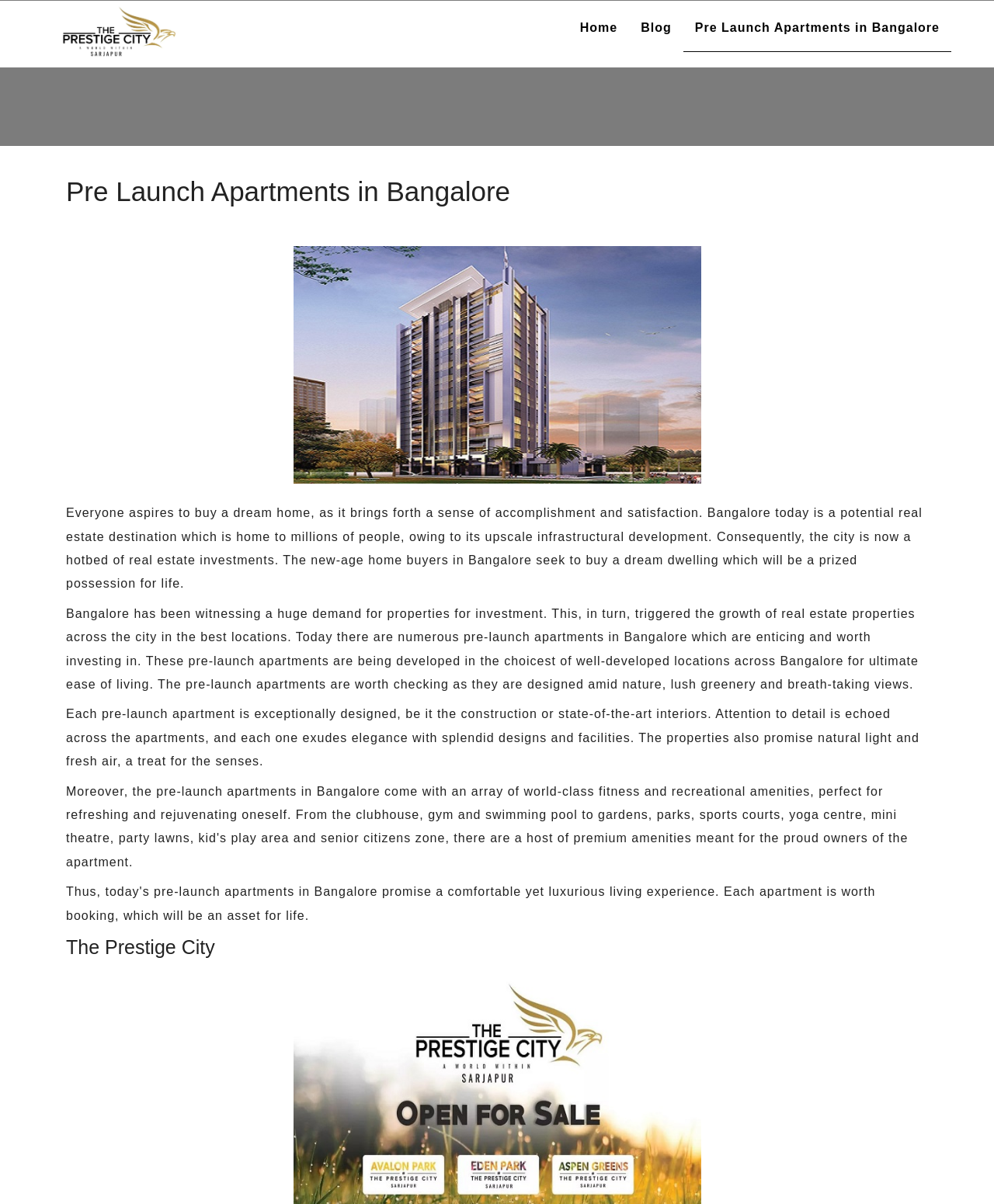Use the information in the screenshot to answer the question comprehensively: What is the tone of the webpage?

The tone of the webpage is promotional, as it highlights the benefits and features of the pre-launch apartments, using phrases like 'prized possession for life' and 'ultimate ease of living', to attract potential buyers.